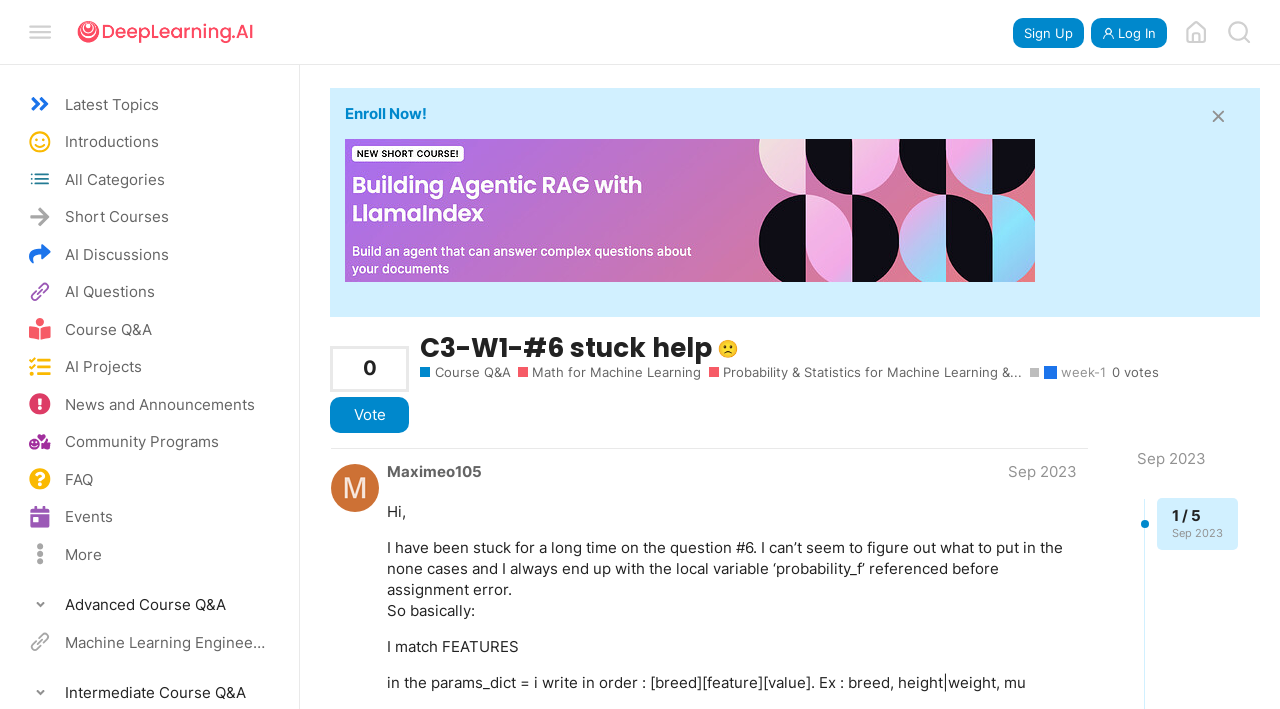Find and provide the bounding box coordinates for the UI element described with: "Deep Learning Forum home page".

[0.918, 0.015, 0.951, 0.075]